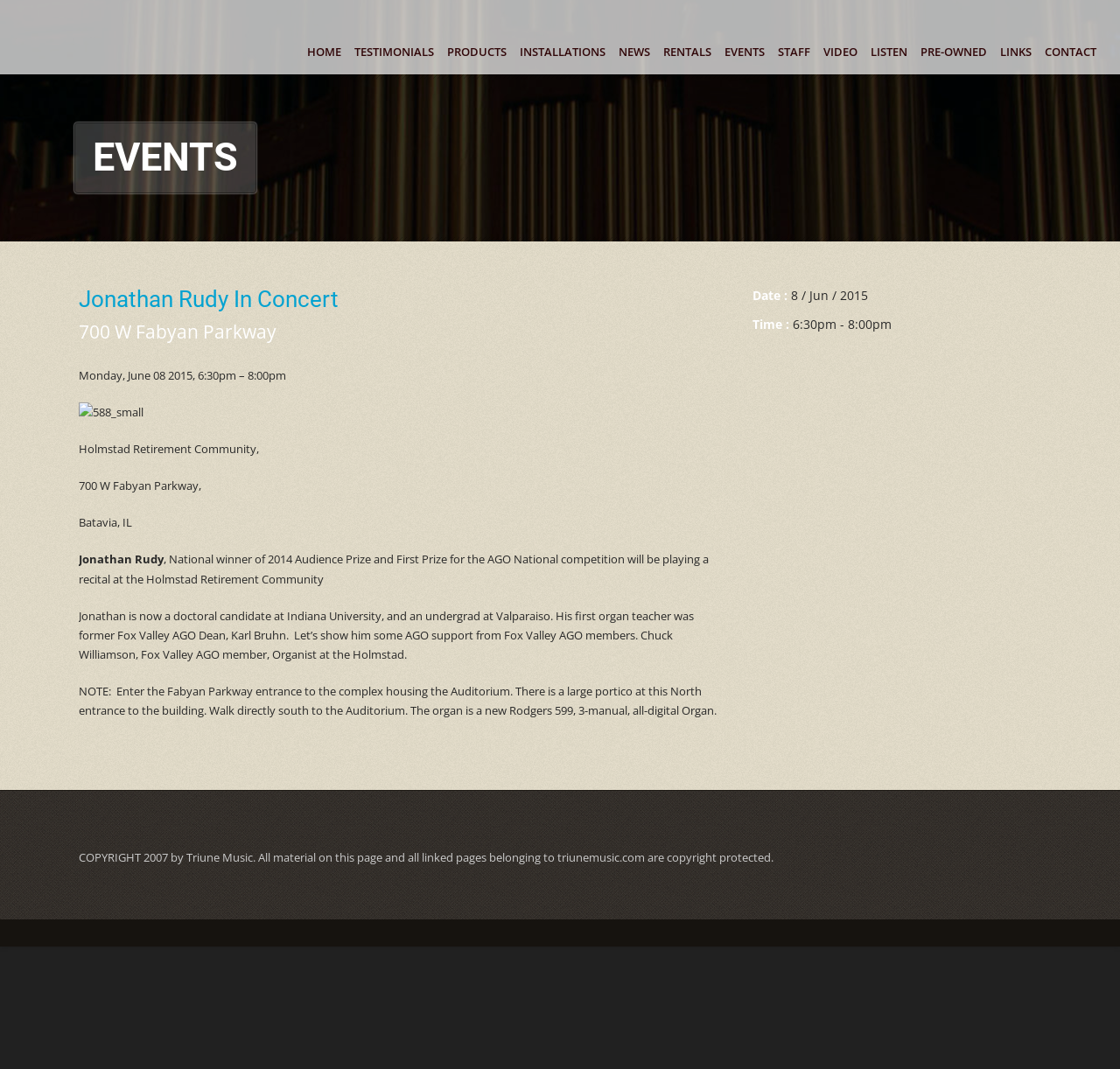What is the name of the performer?
Refer to the image and respond with a one-word or short-phrase answer.

Jonathan Rudy